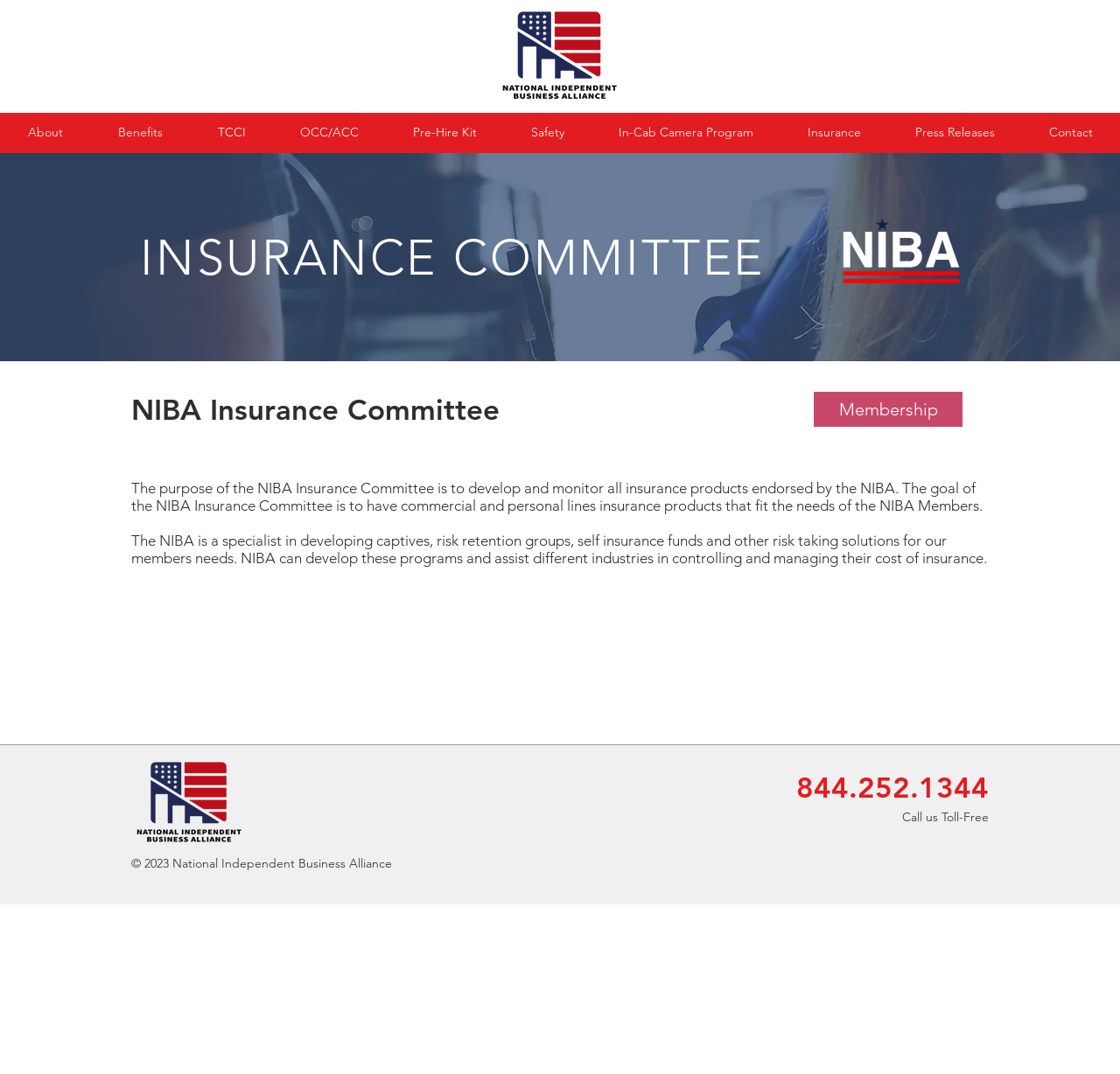Please provide the bounding box coordinates for the element that needs to be clicked to perform the instruction: "Click the NIBA logo". The coordinates must consist of four float numbers between 0 and 1, formatted as [left, top, right, bottom].

[0.423, 0.007, 0.576, 0.099]